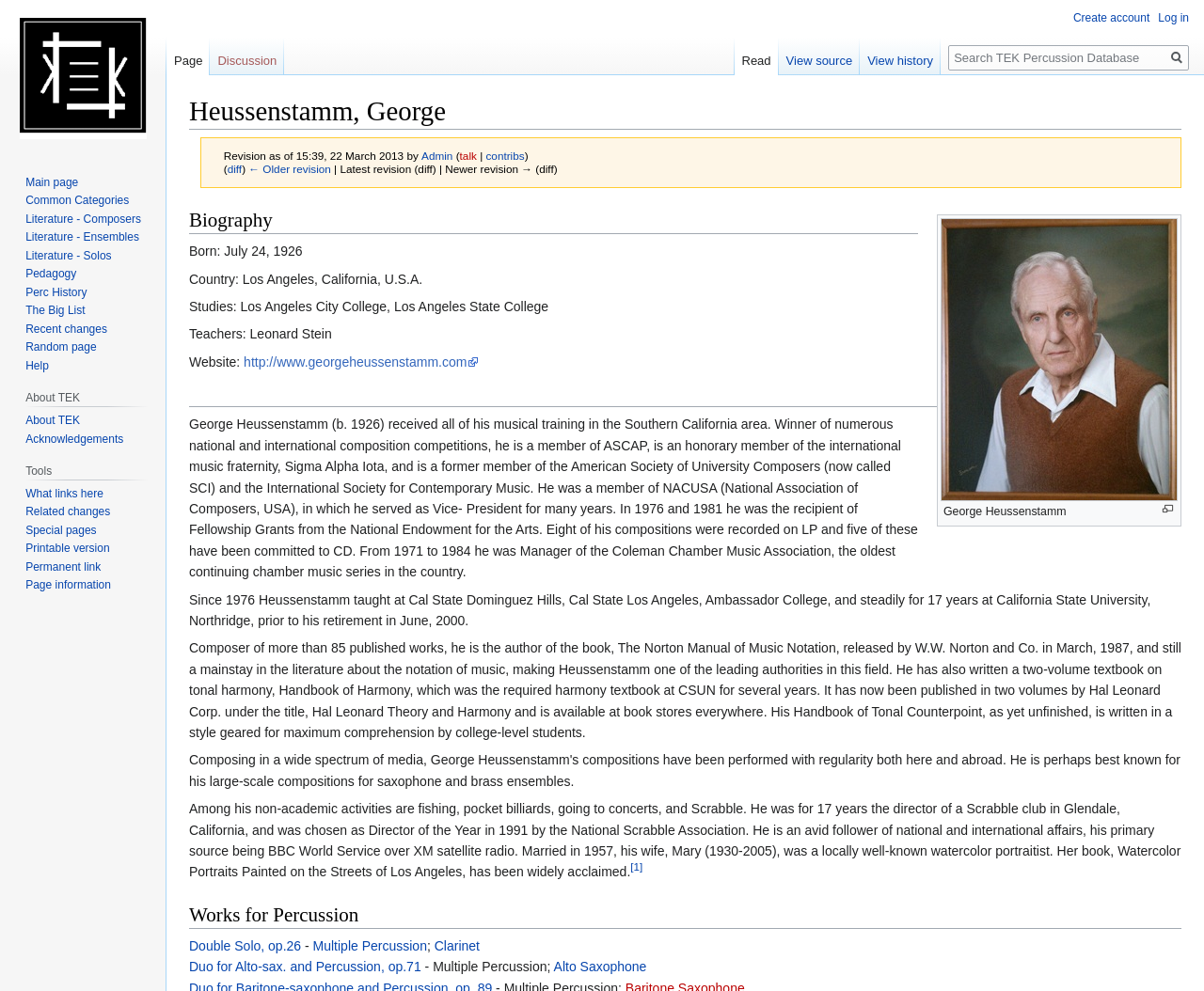What is the name of the person described in the biography?
Provide a thorough and detailed answer to the question.

I found the answer by looking at the heading 'Biography' and the subsequent text, which describes the life of George Heussenstamm.